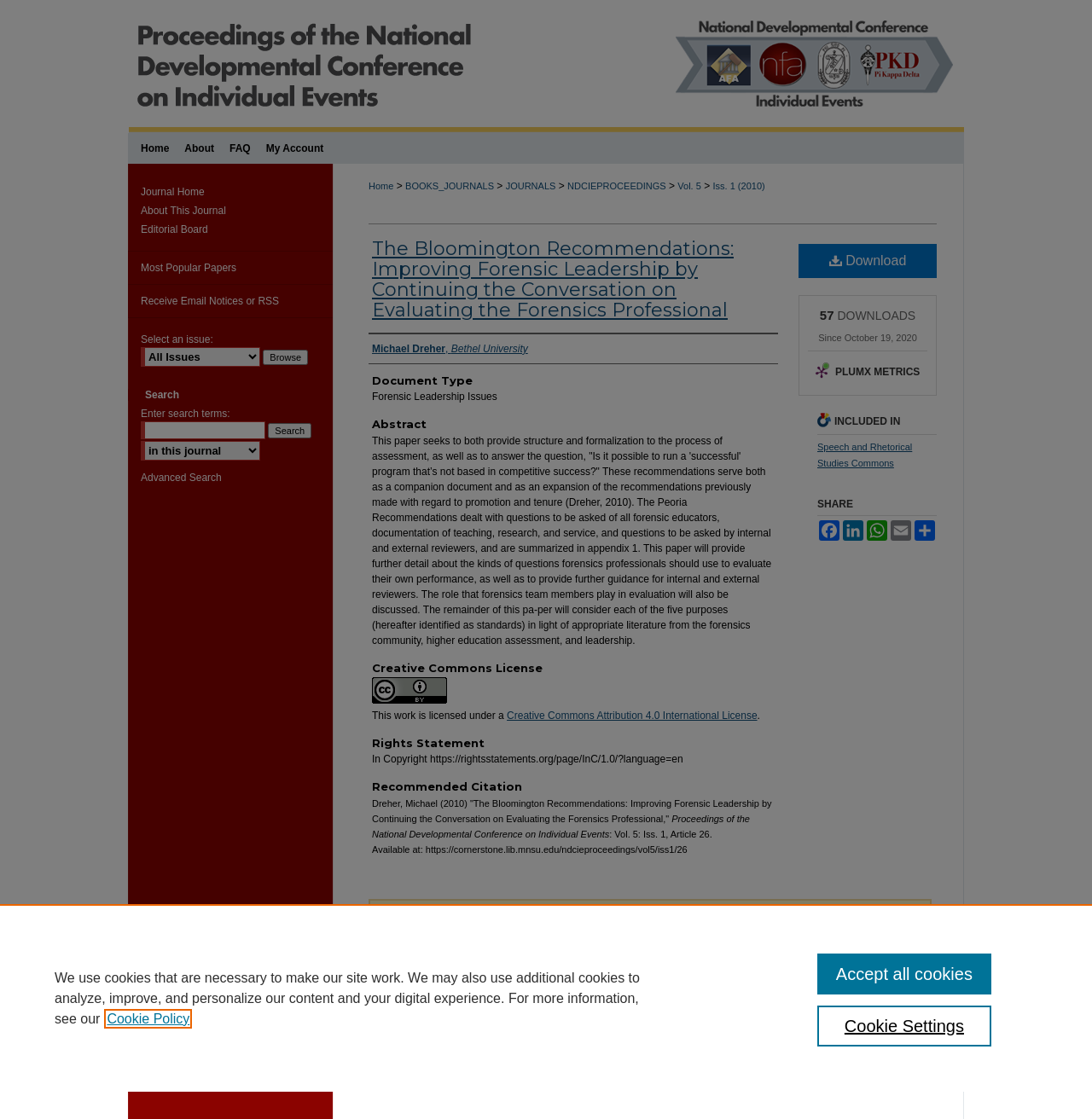What is the volume and issue number of the journal?
Please interpret the details in the image and answer the question thoroughly.

The volume and issue number of the journal is obtained from the static text element with the text 'Vol. 5: Iss. 1'.